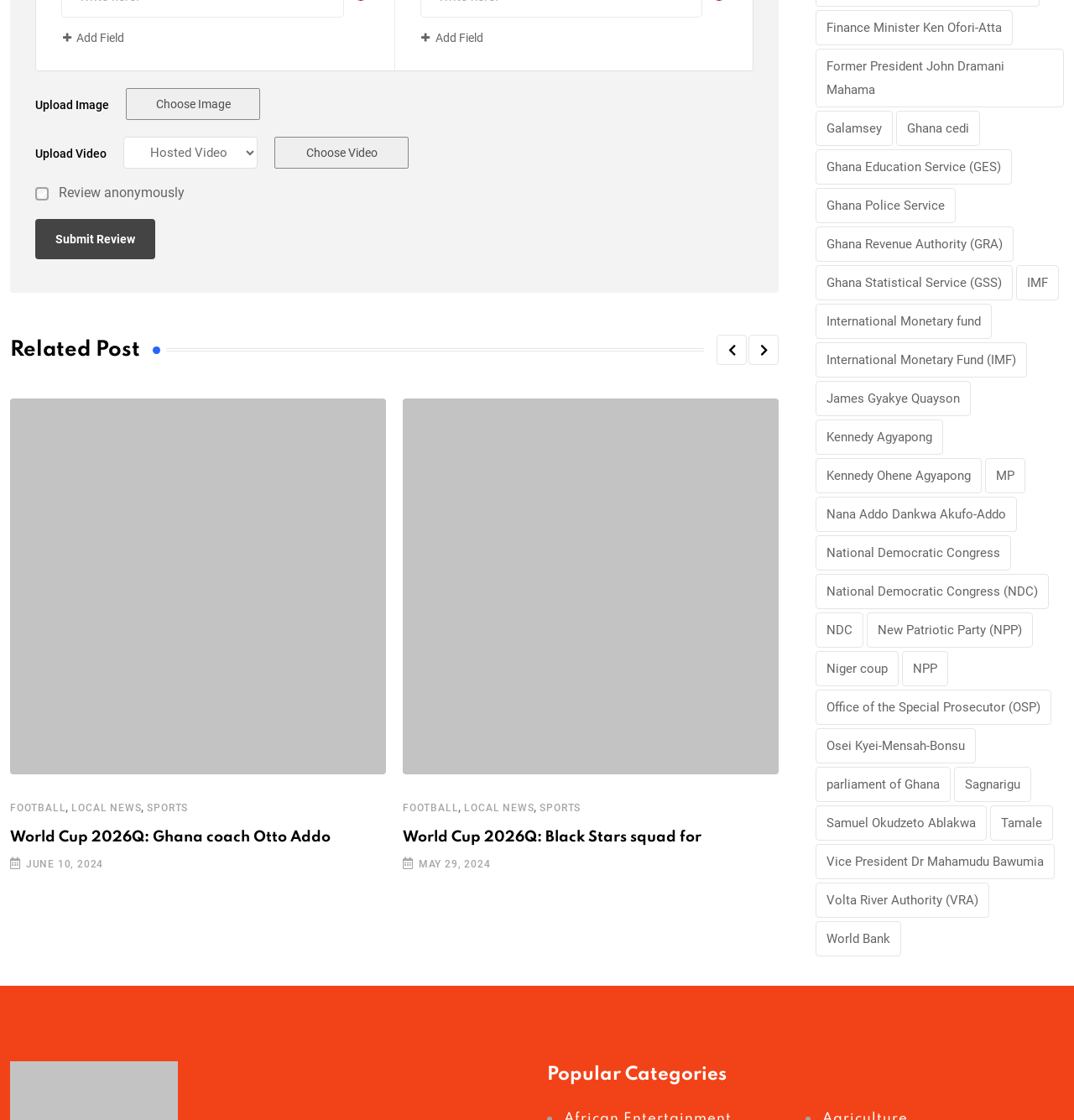Please determine the bounding box coordinates of the element to click on in order to accomplish the following task: "Go to the next slide". Ensure the coordinates are four float numbers ranging from 0 to 1, i.e., [left, top, right, bottom].

[0.697, 0.299, 0.725, 0.326]